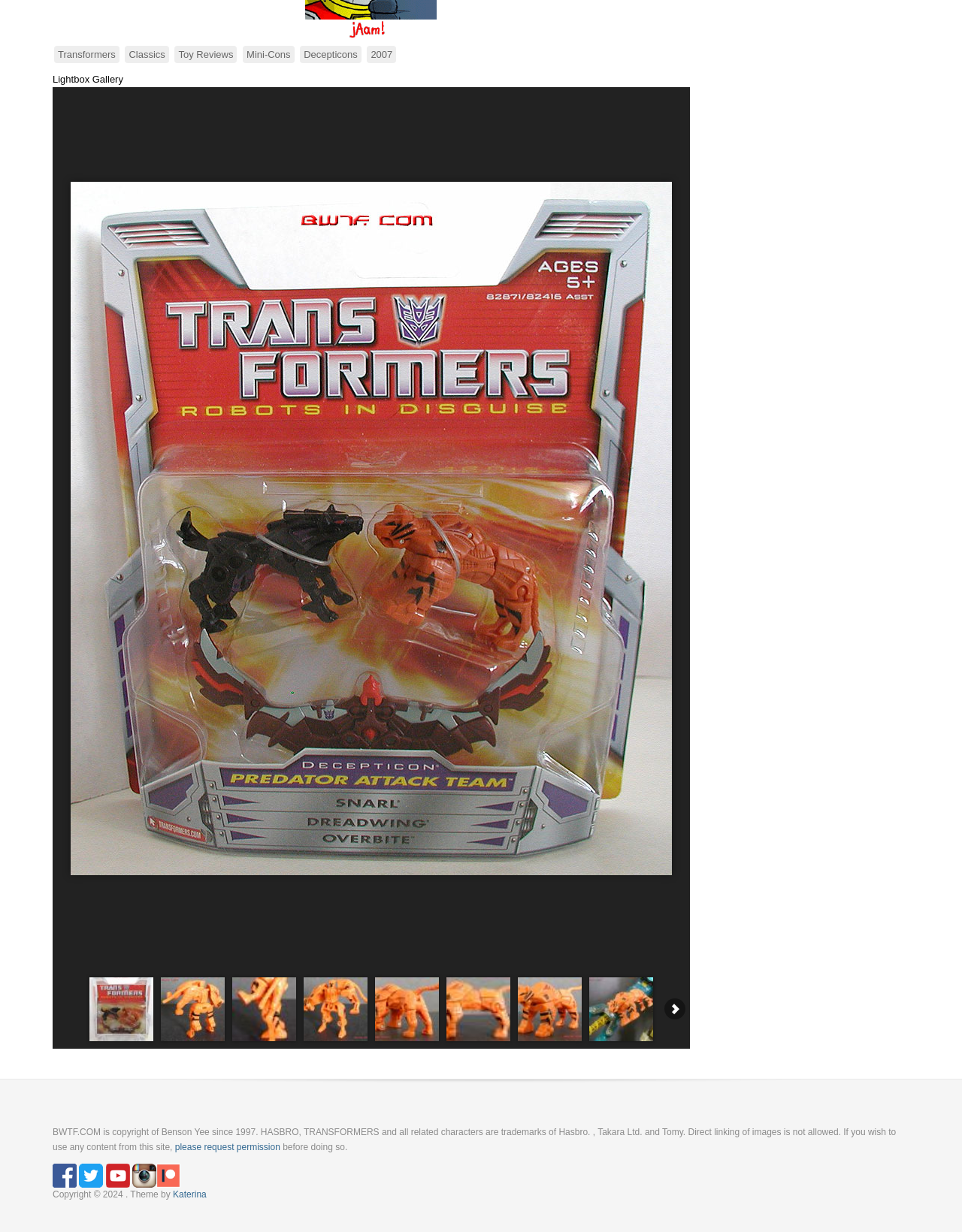What is the copyright year of the website?
Please look at the screenshot and answer in one word or a short phrase.

2024